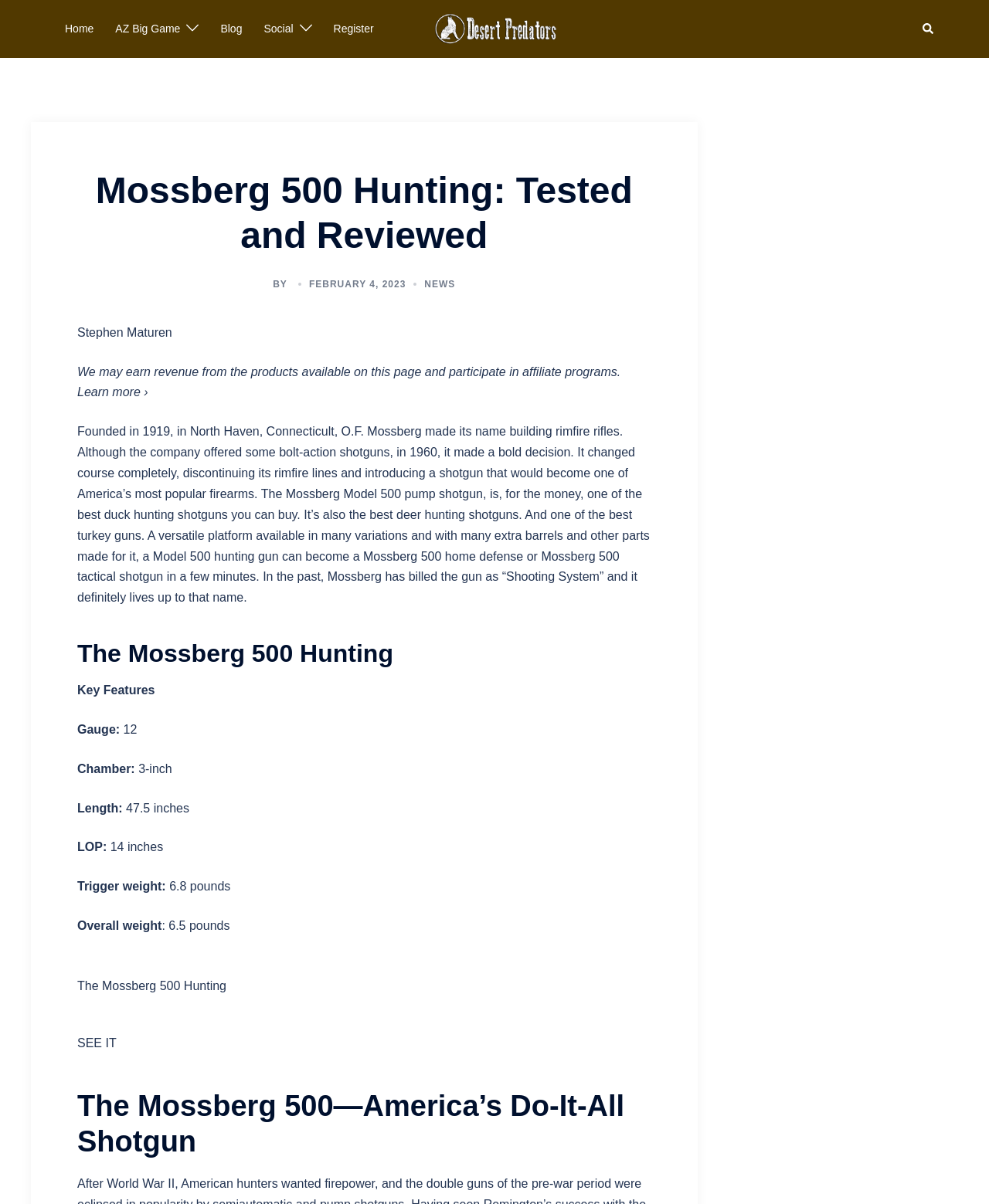Can you pinpoint the bounding box coordinates for the clickable element required for this instruction: "Check out 'Profitable Livestock Farming' ebook"? The coordinates should be four float numbers between 0 and 1, i.e., [left, top, right, bottom].

None